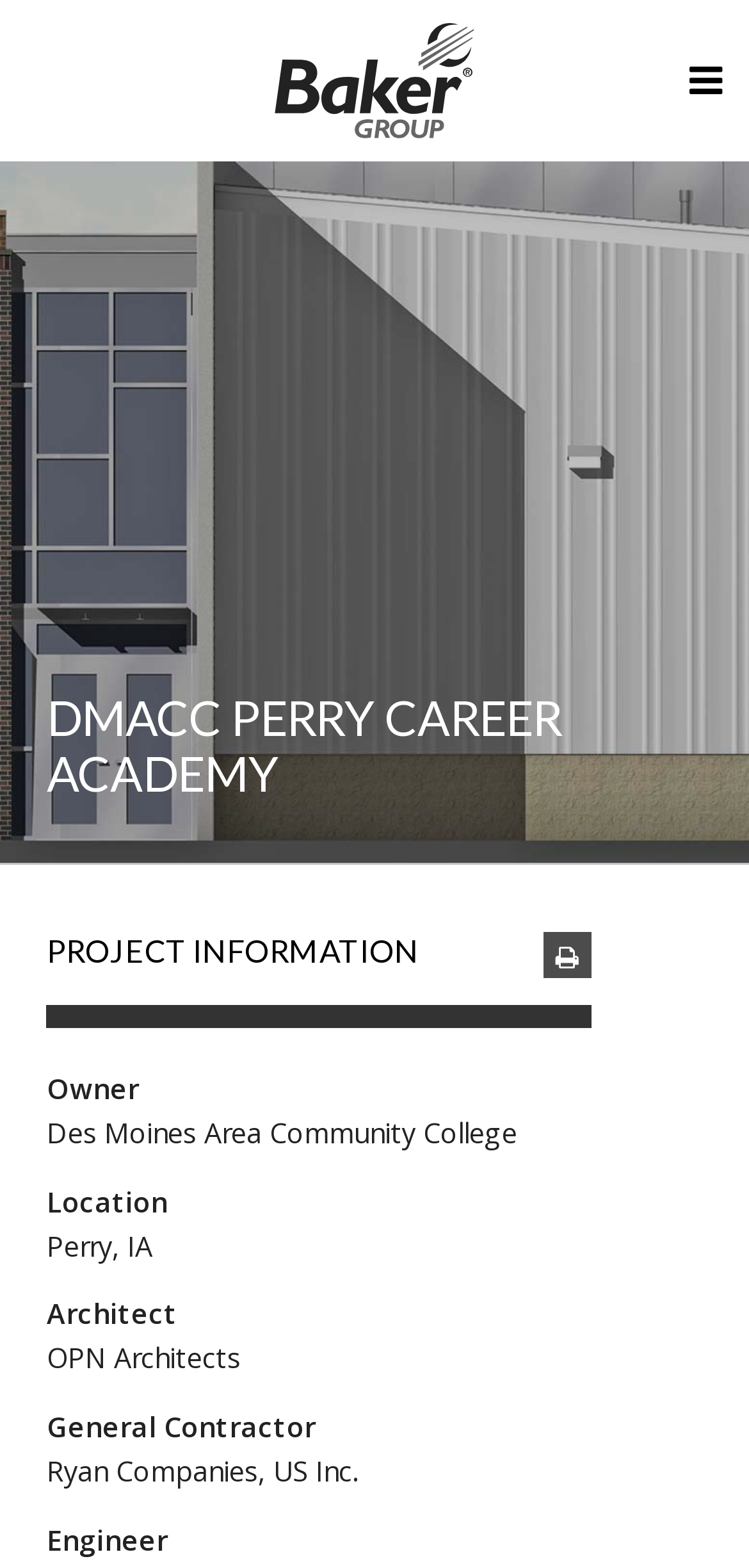What is the location of the project?
Use the image to answer the question with a single word or phrase.

Perry, IA